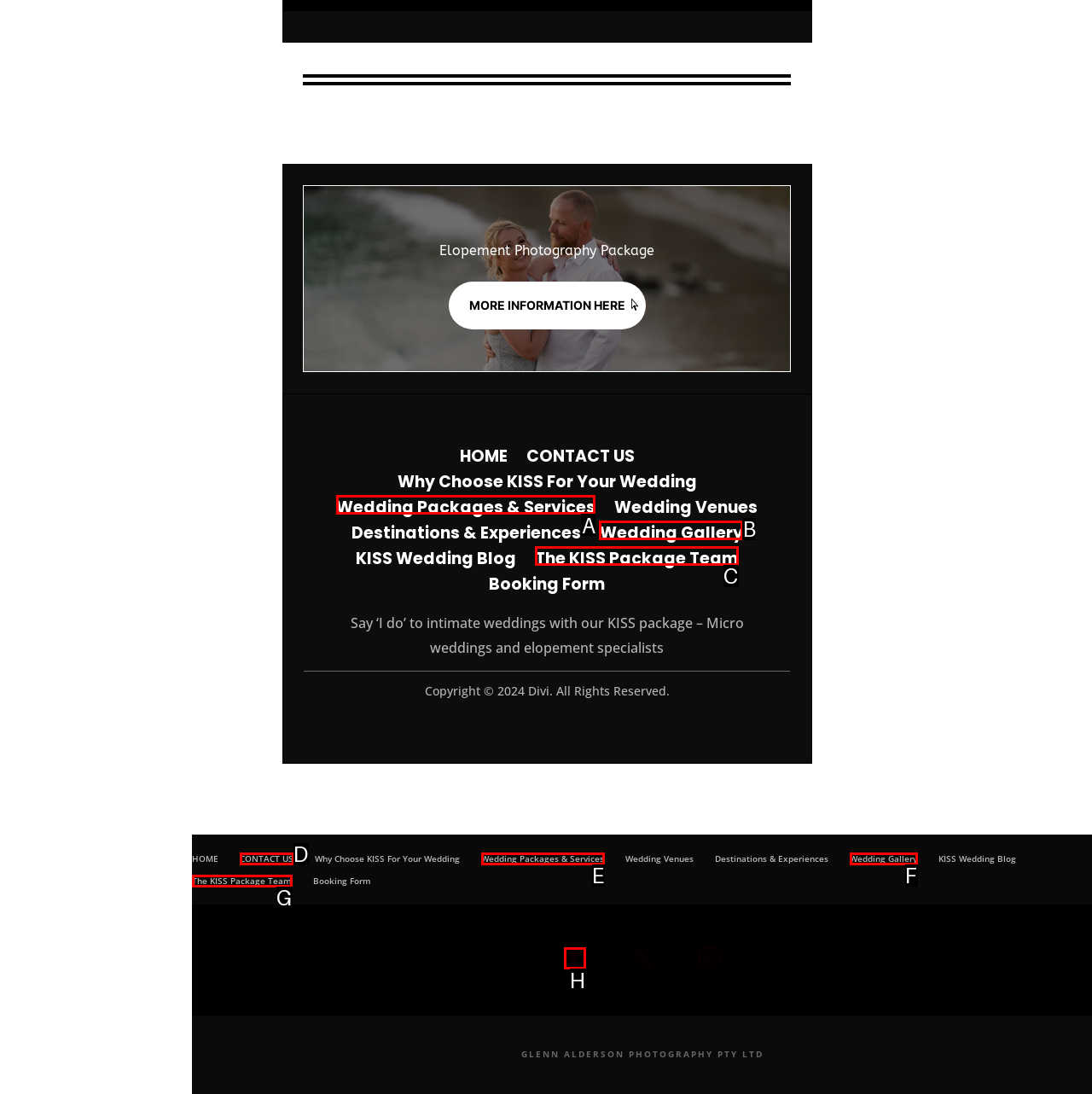Determine the correct UI element to click for this instruction: Read about 'Wedding Packages & Services'. Respond with the letter of the chosen element.

A